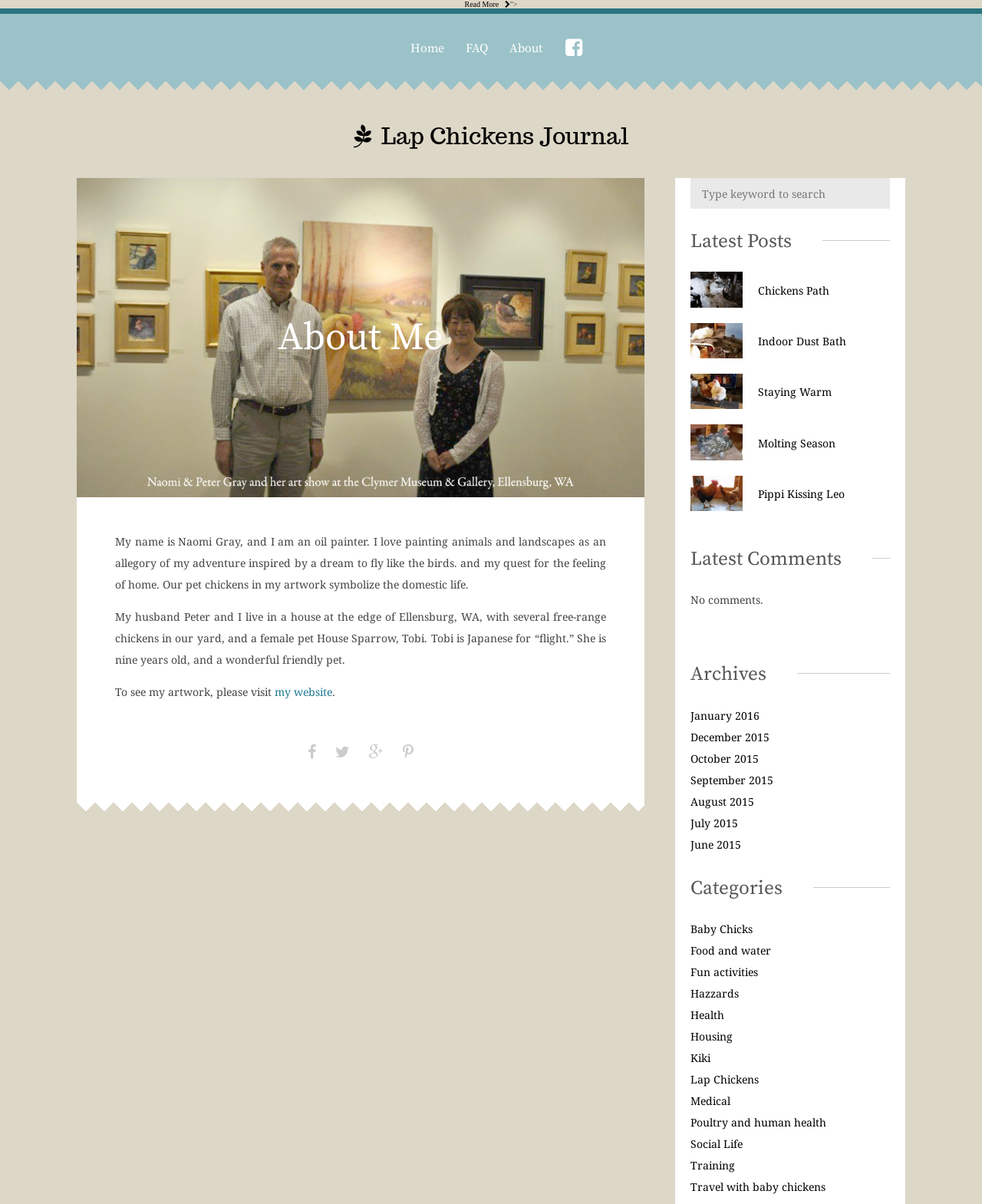Answer succinctly with a single word or phrase:
What is the name of the oil painter?

Naomi Gray